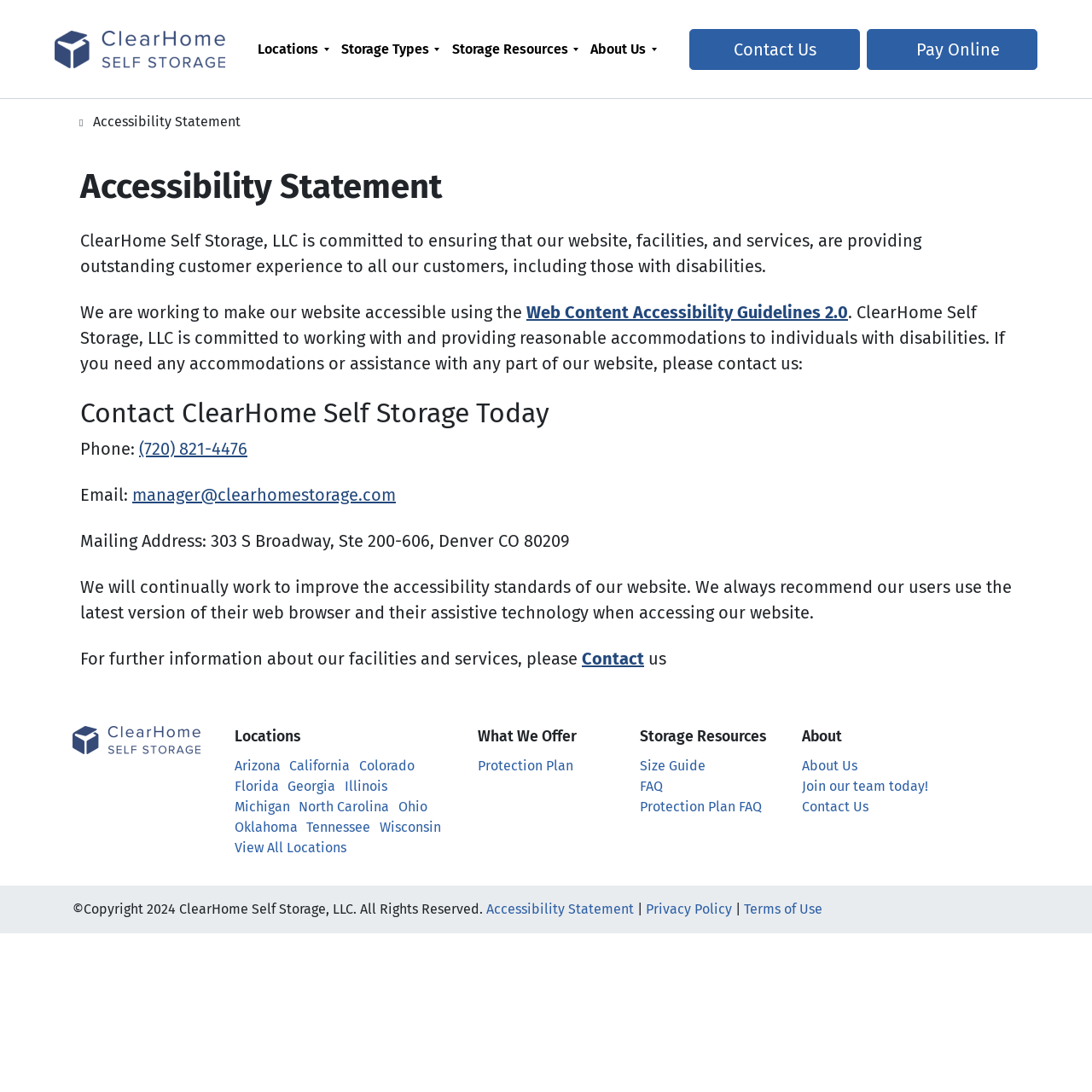Articulate a detailed summary of the webpage's content and design.

The webpage is about ClearHome Self Storage, LLC, and its commitment to providing a great customer service experience to everyone, including those with disabilities. At the top of the page, there is a navigation menu with links to "Locations", "Storage Types", "Storage Resources", and "About Us". Below the menu, there is a breadcrumb navigation with a link to "Accessibility Statement" and a button to copy the URL to the clipboard.

The main content of the page is divided into sections. The first section has a heading "Accessibility Statement" and a paragraph of text explaining the company's commitment to accessibility. There is also a link to "Web Content Accessibility Guidelines 2.0" and a statement about providing reasonable accommodations to individuals with disabilities.

The next section has a heading "Contact ClearHome Self Storage Today" and provides contact information, including phone number, email, and mailing address. There is also a link to "Contact" at the bottom of this section.

The page also has a section with links to various locations, including Arizona, California, Colorado, and others. There is also a link to "View All Locations".

Additionally, there are sections with links to "What We Offer", including a "Protection Plan", and "Storage Resources", including a "Size Guide" and "FAQ". There is also a section with links to "About Us", including a link to "Join our team today!" and "Contact Us".

At the bottom of the page, there is a footer section with links to "Accessibility Statement", "Privacy Policy", and "Terms of Use", as well as a copyright statement.